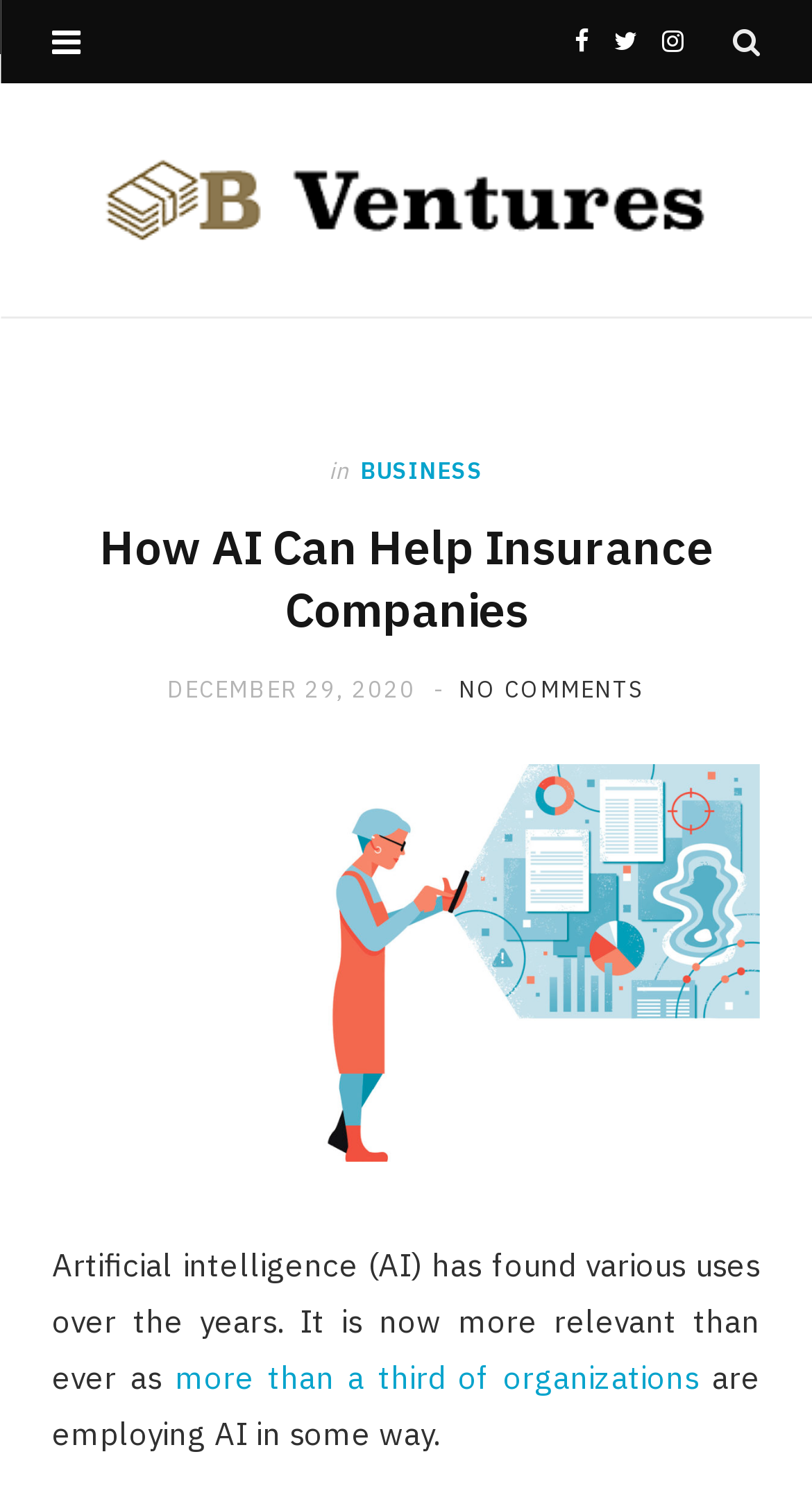What is the date of the article?
Please ensure your answer is as detailed and informative as possible.

I found the date of the article by looking at the link element with the text 'DECEMBER 29, 2020' which is located below the main heading 'How AI Can Help Insurance Companies'.